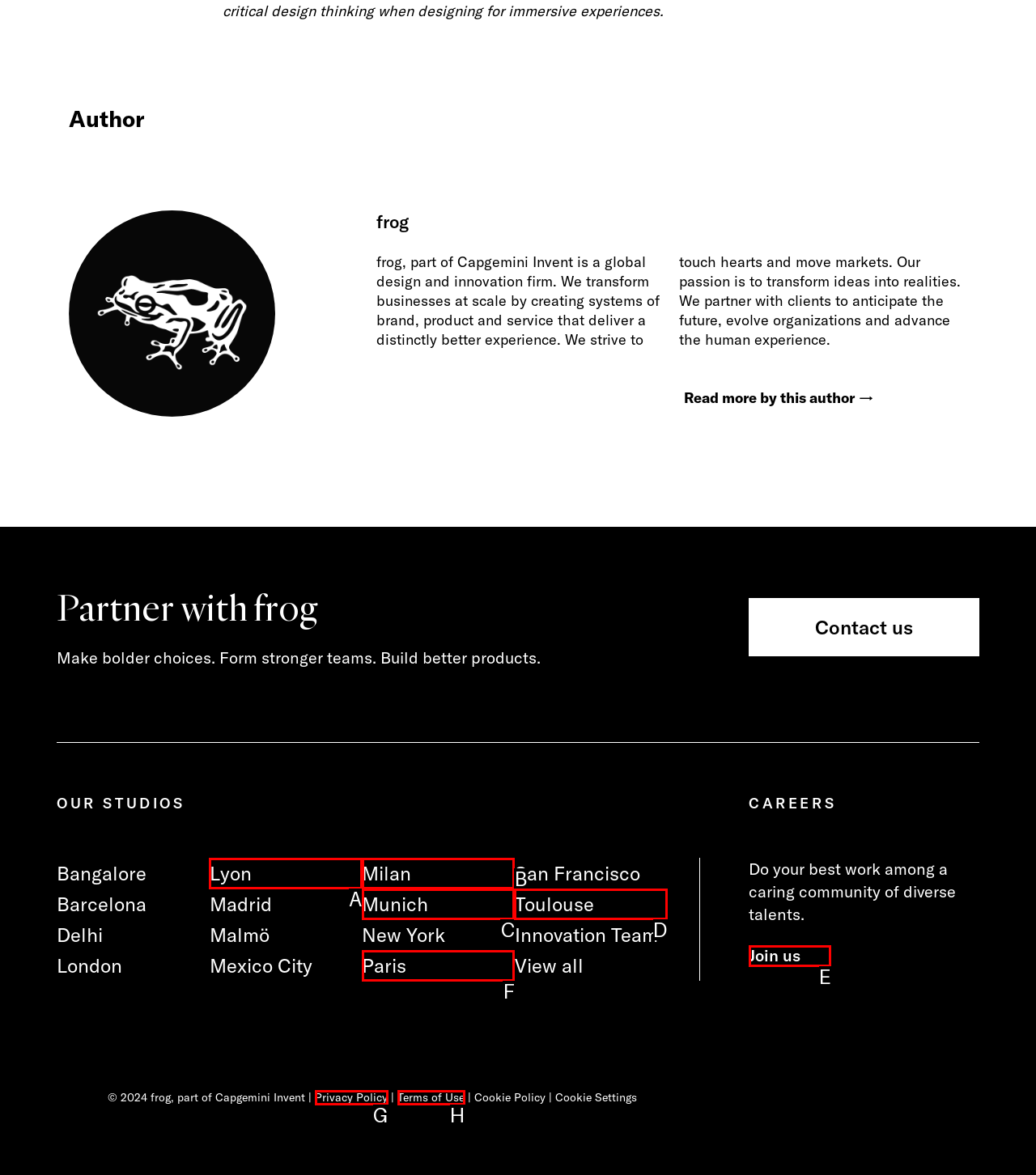Identify the option that corresponds to the description: Terms of Use 
Provide the letter of the matching option from the available choices directly.

H